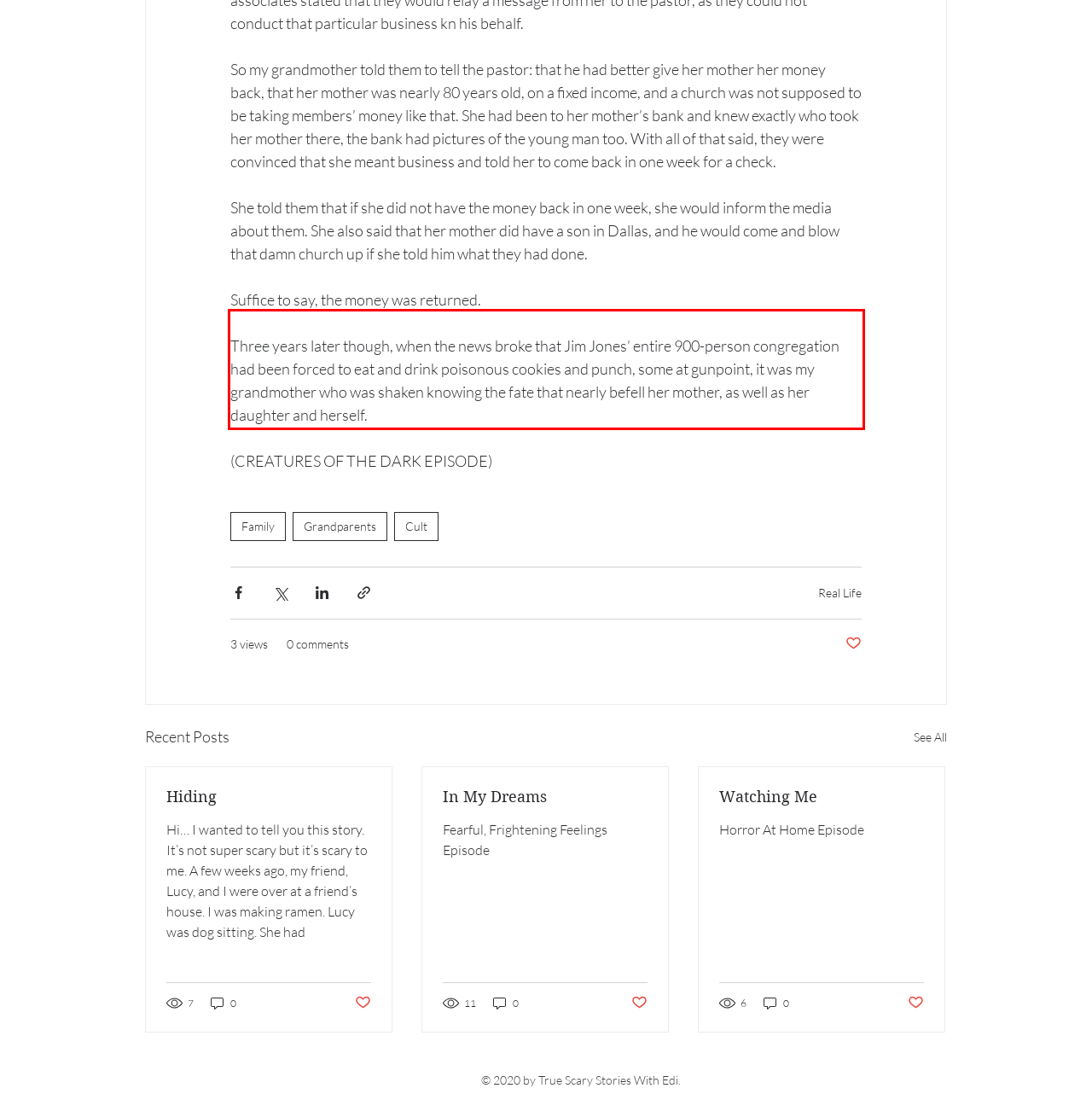Please examine the webpage screenshot and extract the text within the red bounding box using OCR.

Three years later though, when the news broke that Jim Jones’ entire 900-person congregation had been forced to eat and drink poisonous cookies and punch, some at gunpoint, it was my grandmother who was shaken knowing the fate that nearly befell her mother, as well as her daughter and herself.